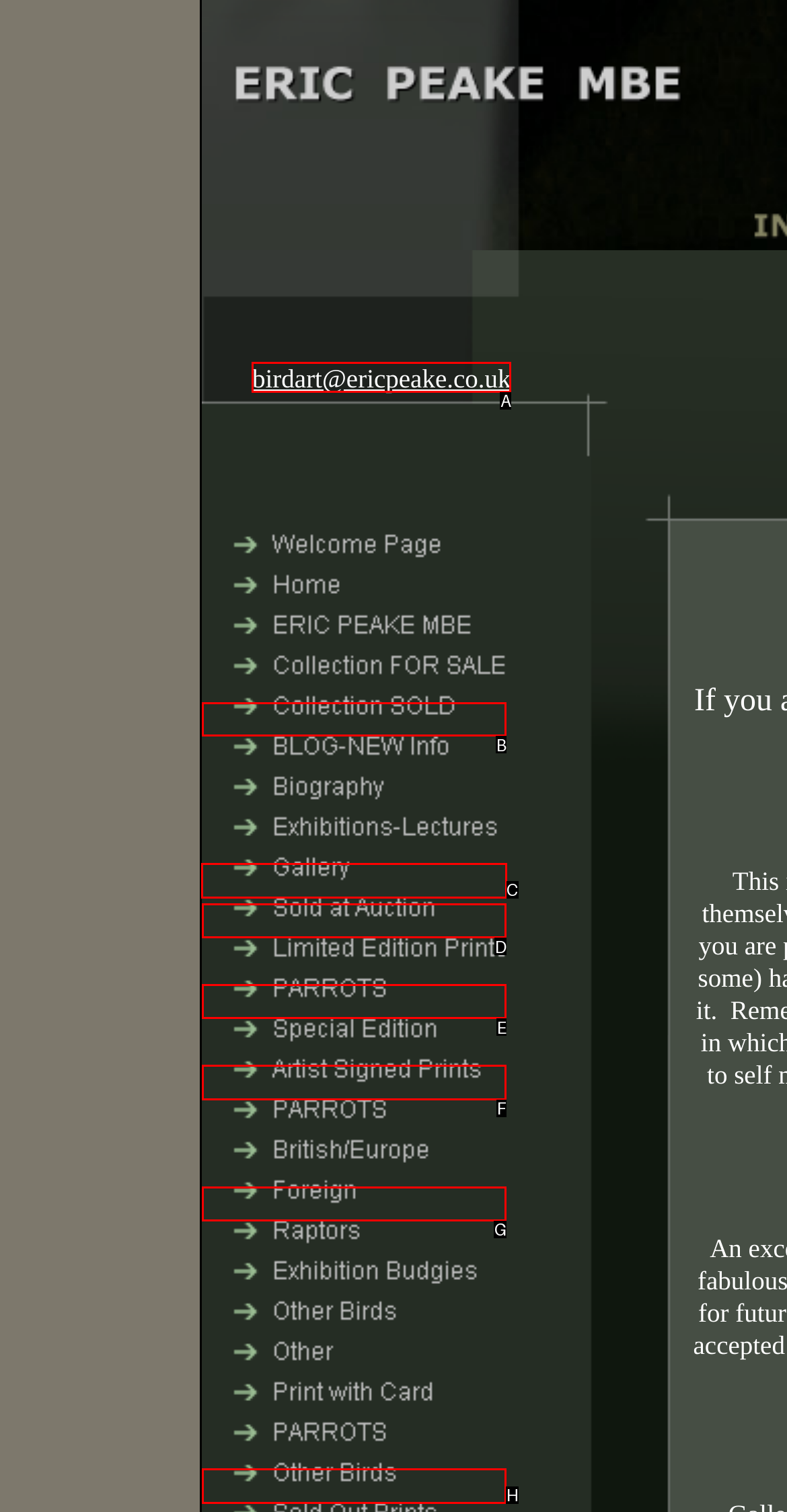Identify the correct UI element to click for the following task: Choose a username Choose the option's letter based on the given choices.

None